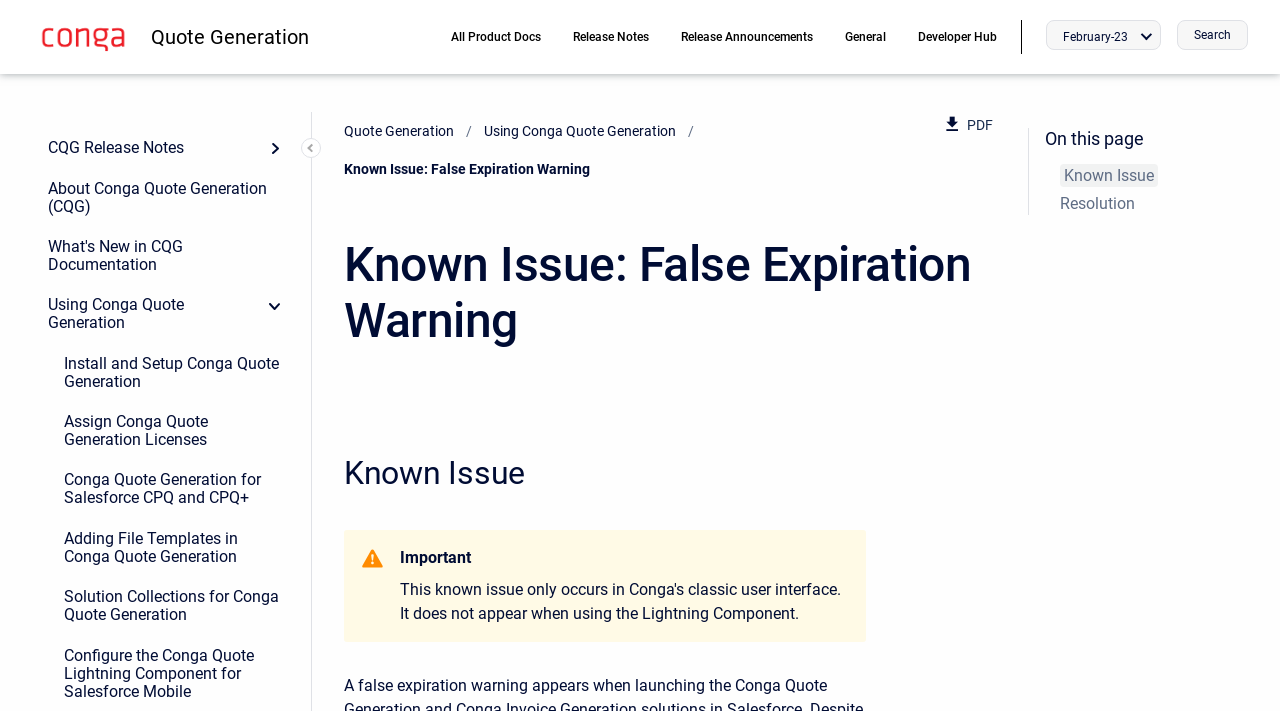Please identify the bounding box coordinates of the element that needs to be clicked to perform the following instruction: "view quote generation".

[0.106, 0.023, 0.254, 0.082]